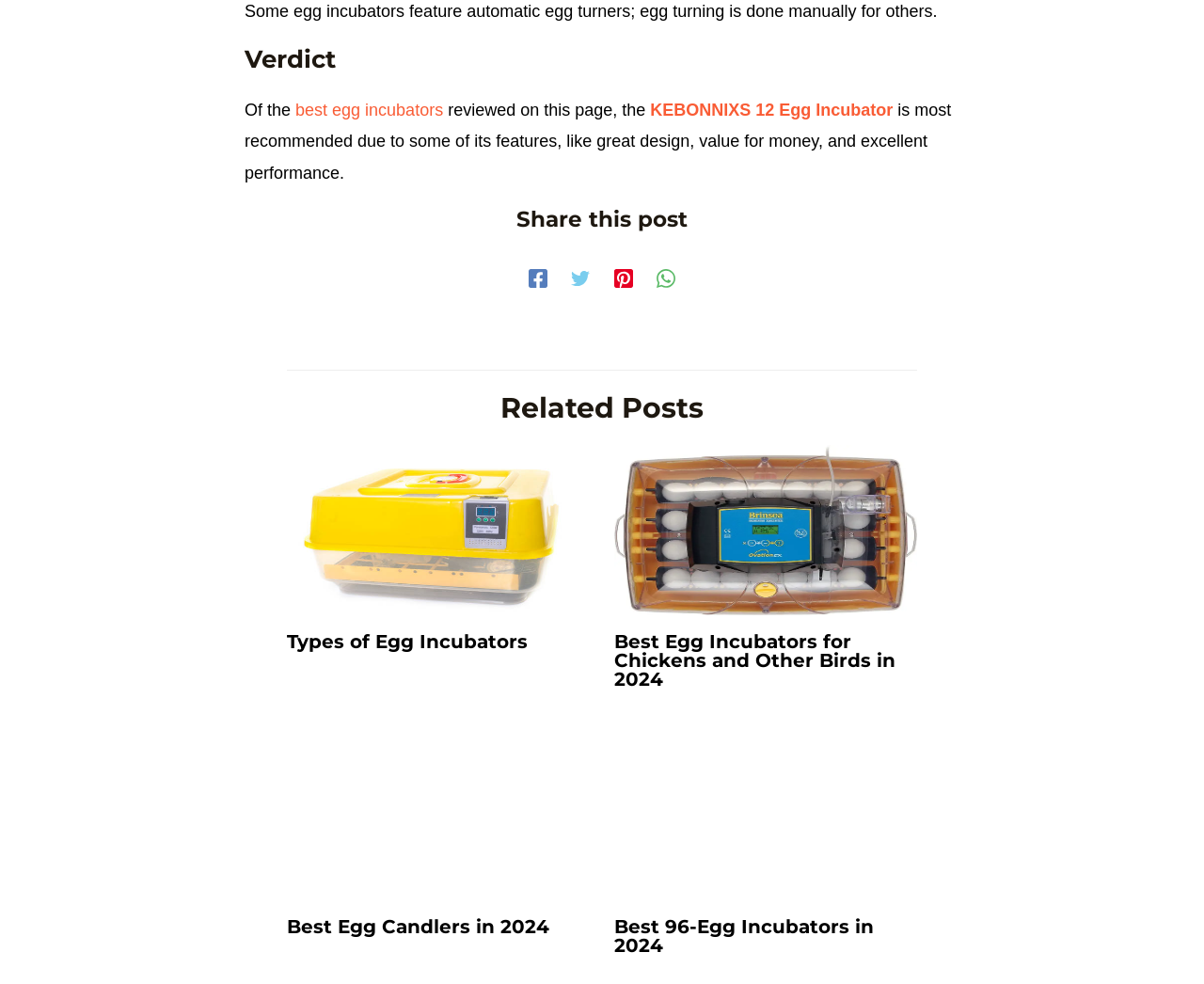Provide the bounding box coordinates for the UI element that is described by this text: "Types of Egg Incubators". The coordinates should be in the form of four float numbers between 0 and 1: [left, top, right, bottom].

[0.238, 0.641, 0.438, 0.664]